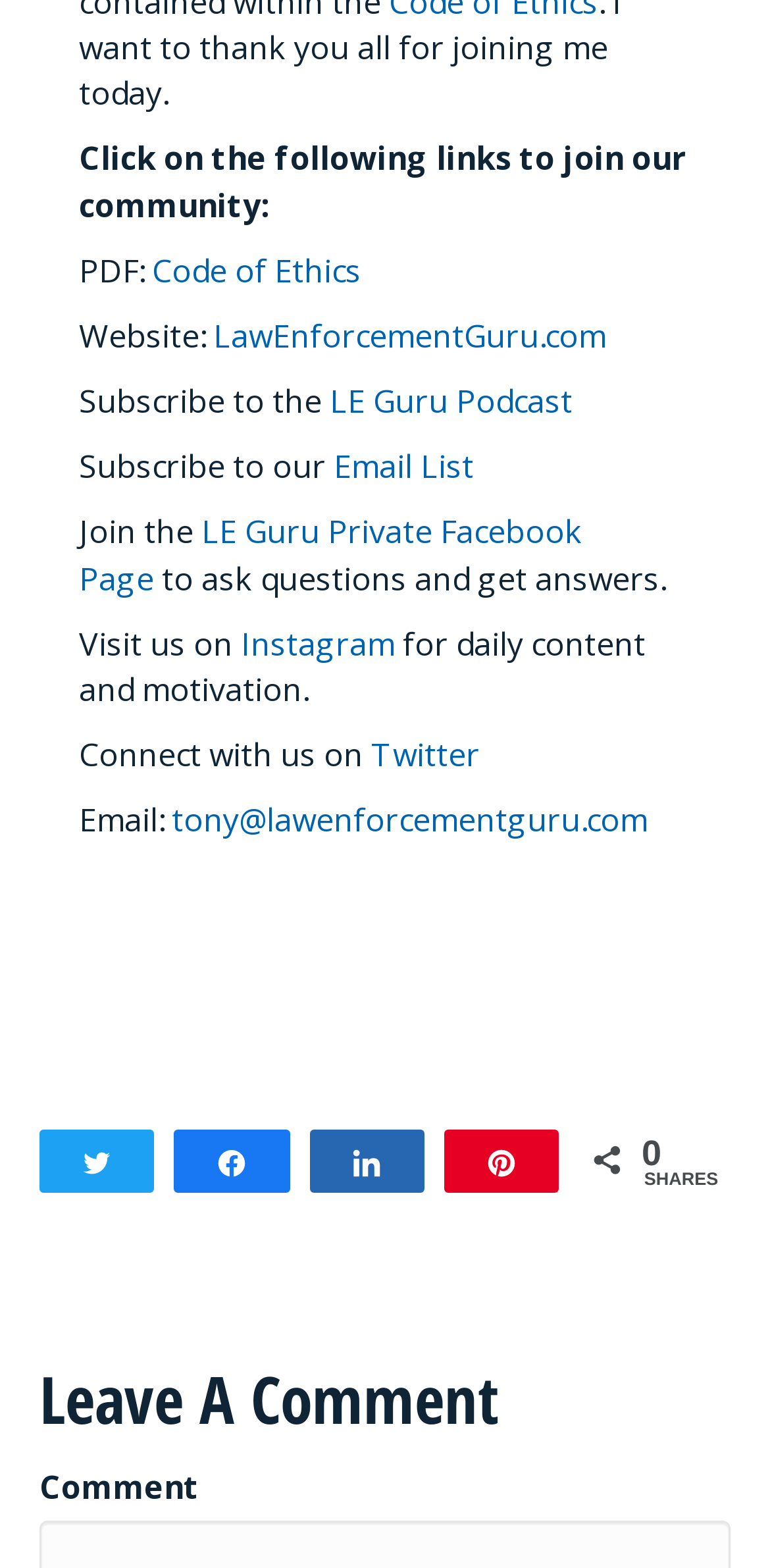Find the UI element described as: "LE Guru Private Facebook Page" and predict its bounding box coordinates. Ensure the coordinates are four float numbers between 0 and 1, [left, top, right, bottom].

[0.103, 0.326, 0.756, 0.382]